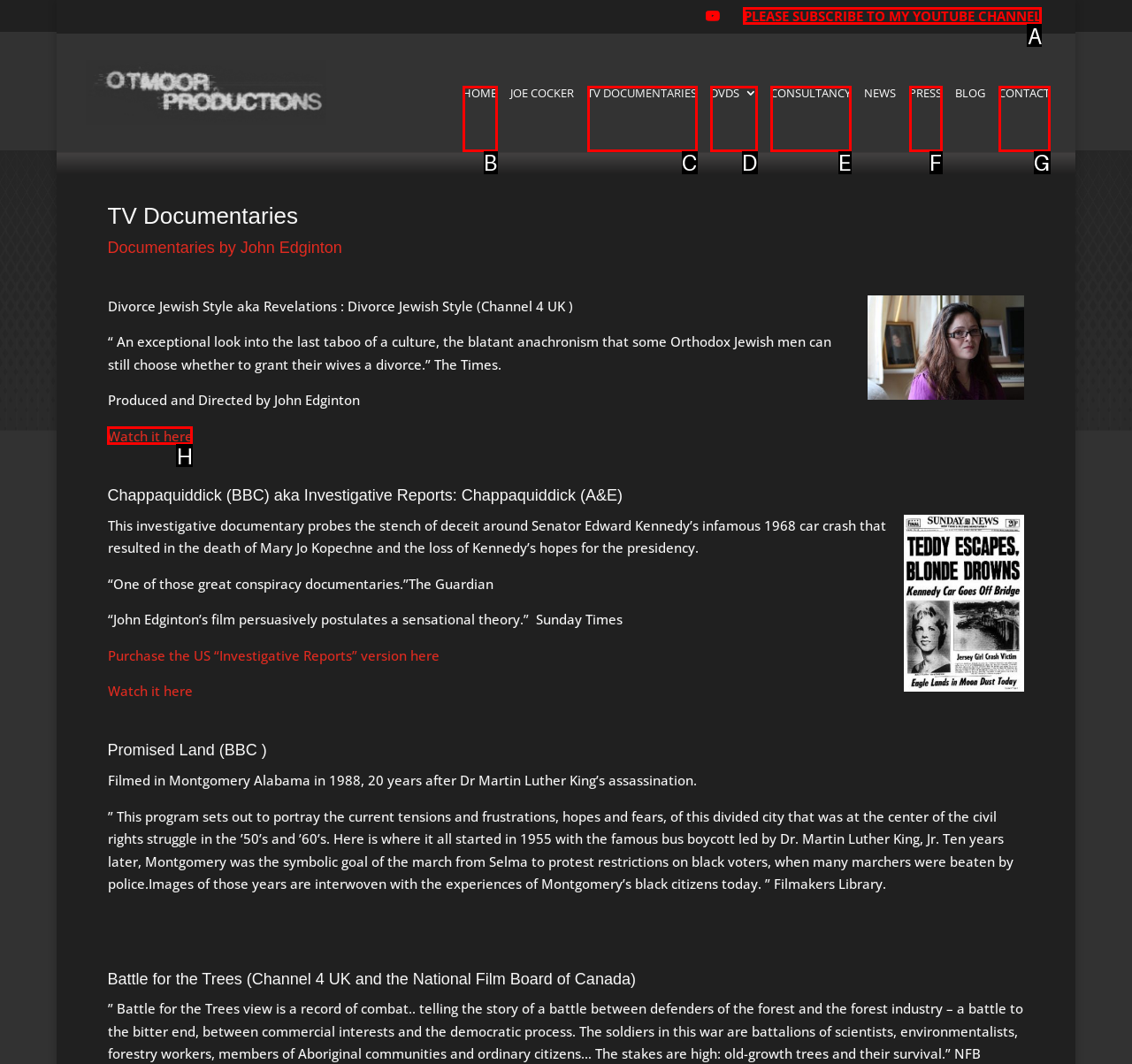Which lettered option should be clicked to achieve the task: Subscribe to the YouTube channel? Choose from the given choices.

A